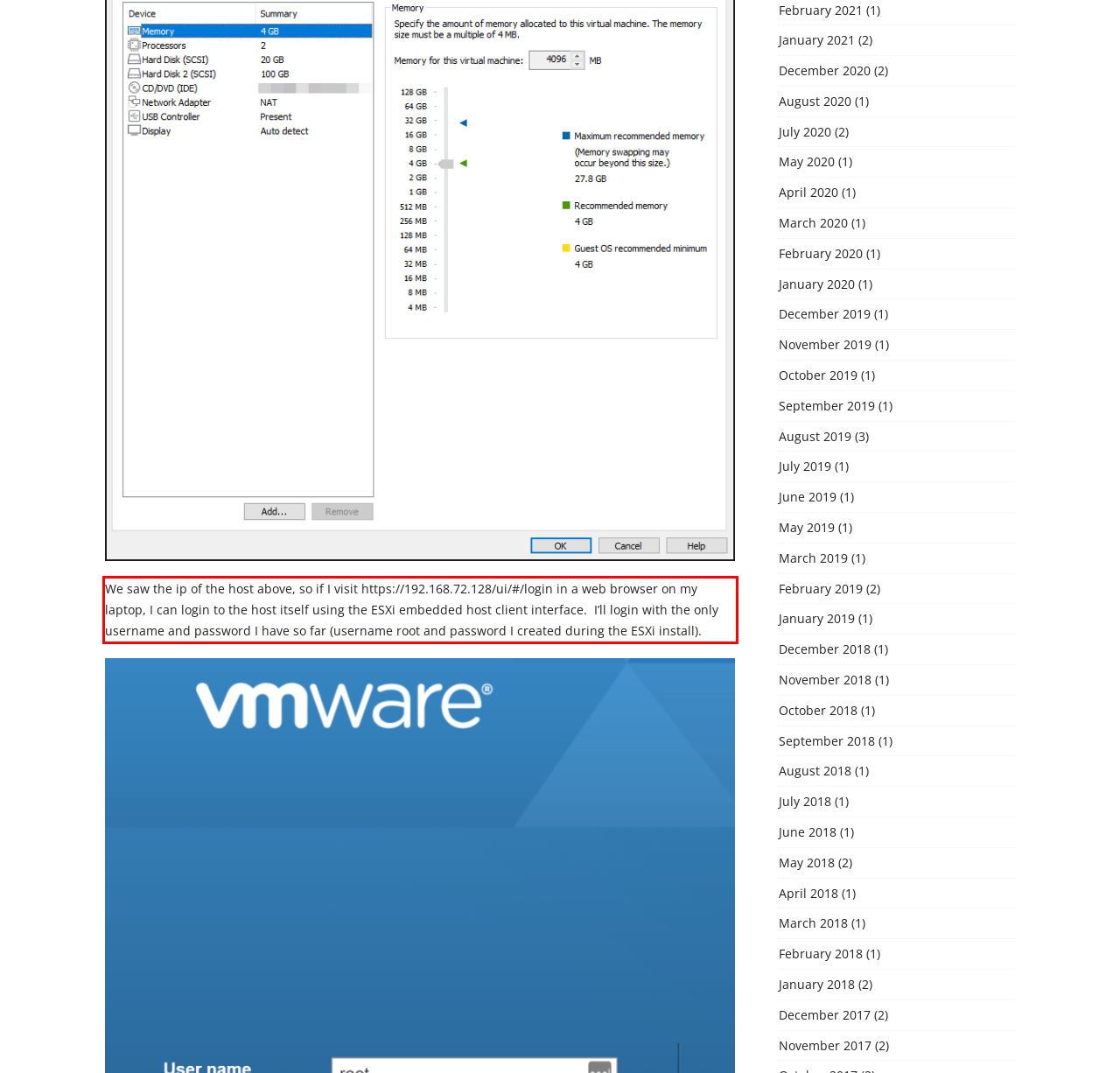Within the screenshot of a webpage, identify the red bounding box and perform OCR to capture the text content it contains.

We saw the ip of the host above, so if I visit https://192.168.72.128/ui/#/login in a web browser on my laptop, I can login to the host itself using the ESXi embedded host client interface. I’ll login with the only username and password I have so far (username root and password I created during the ESXi install).